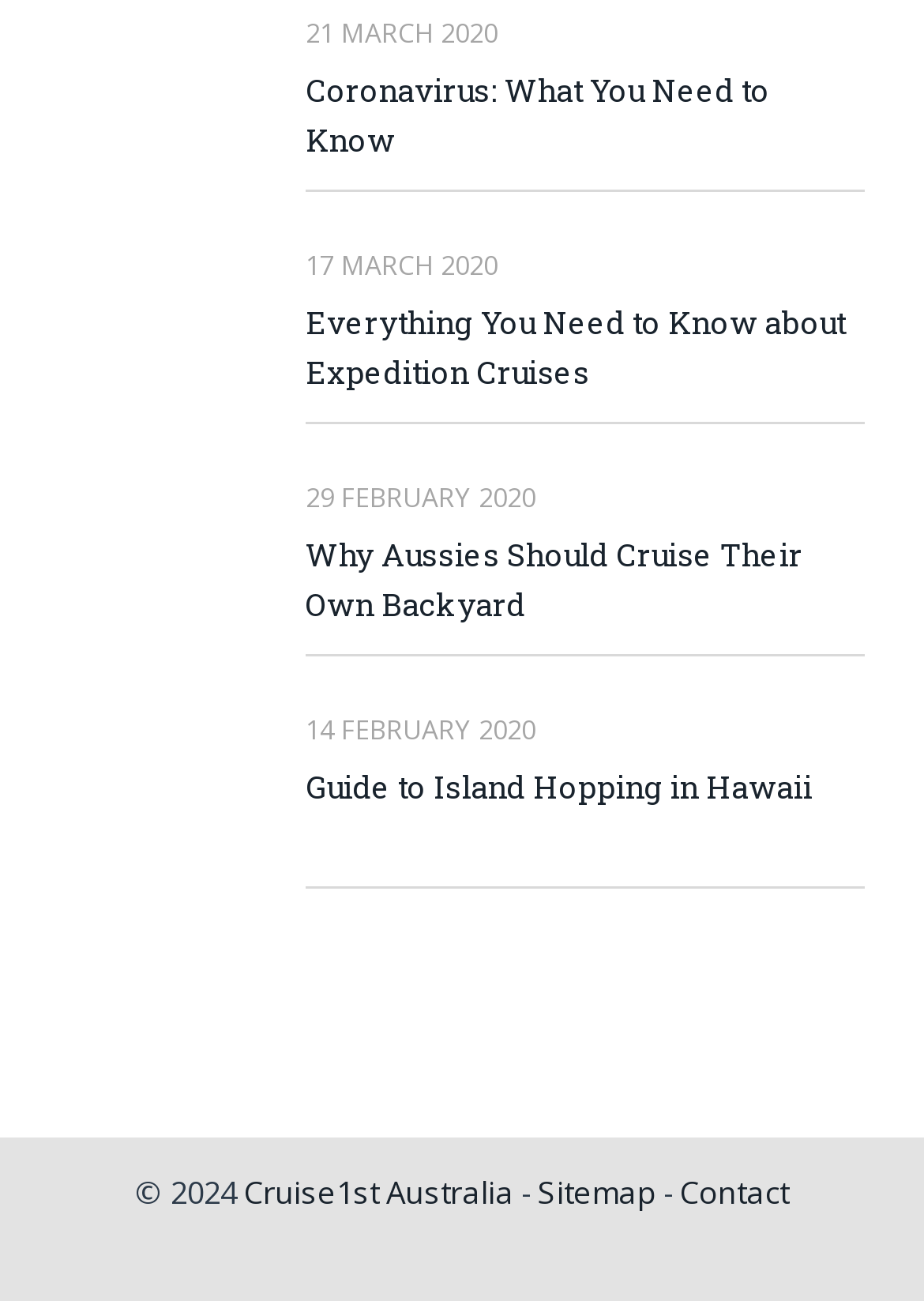Use a single word or phrase to answer the question: What is the topic of the third article?

Expedition Cruises